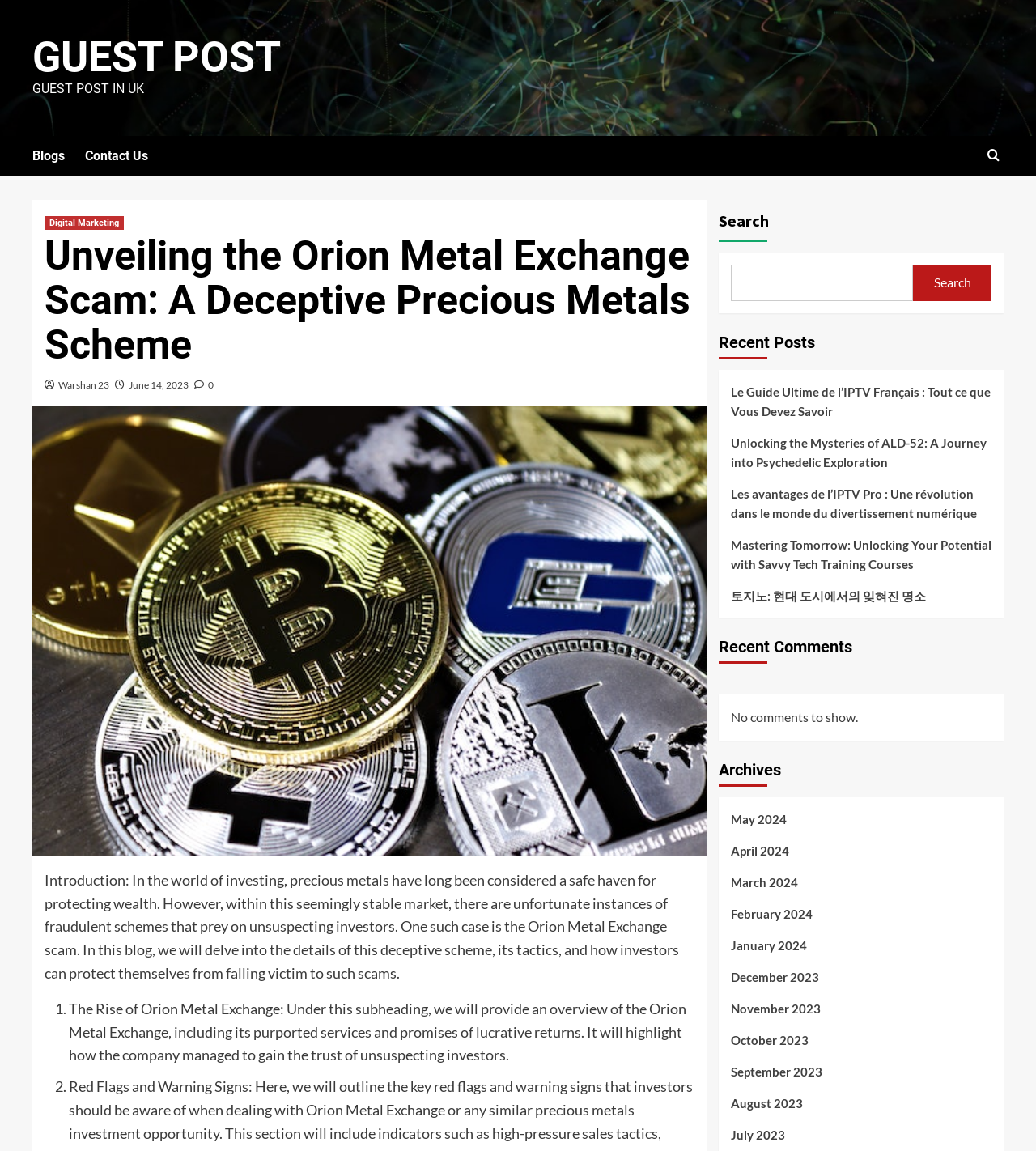What is the purpose of the search bar?
Please respond to the question with a detailed and thorough explanation.

The search bar is located at the top right corner of the webpage, and it allows users to search for specific keywords or topics within the blog. This can be inferred from the placeholder text 'Search' and the search icon next to it.